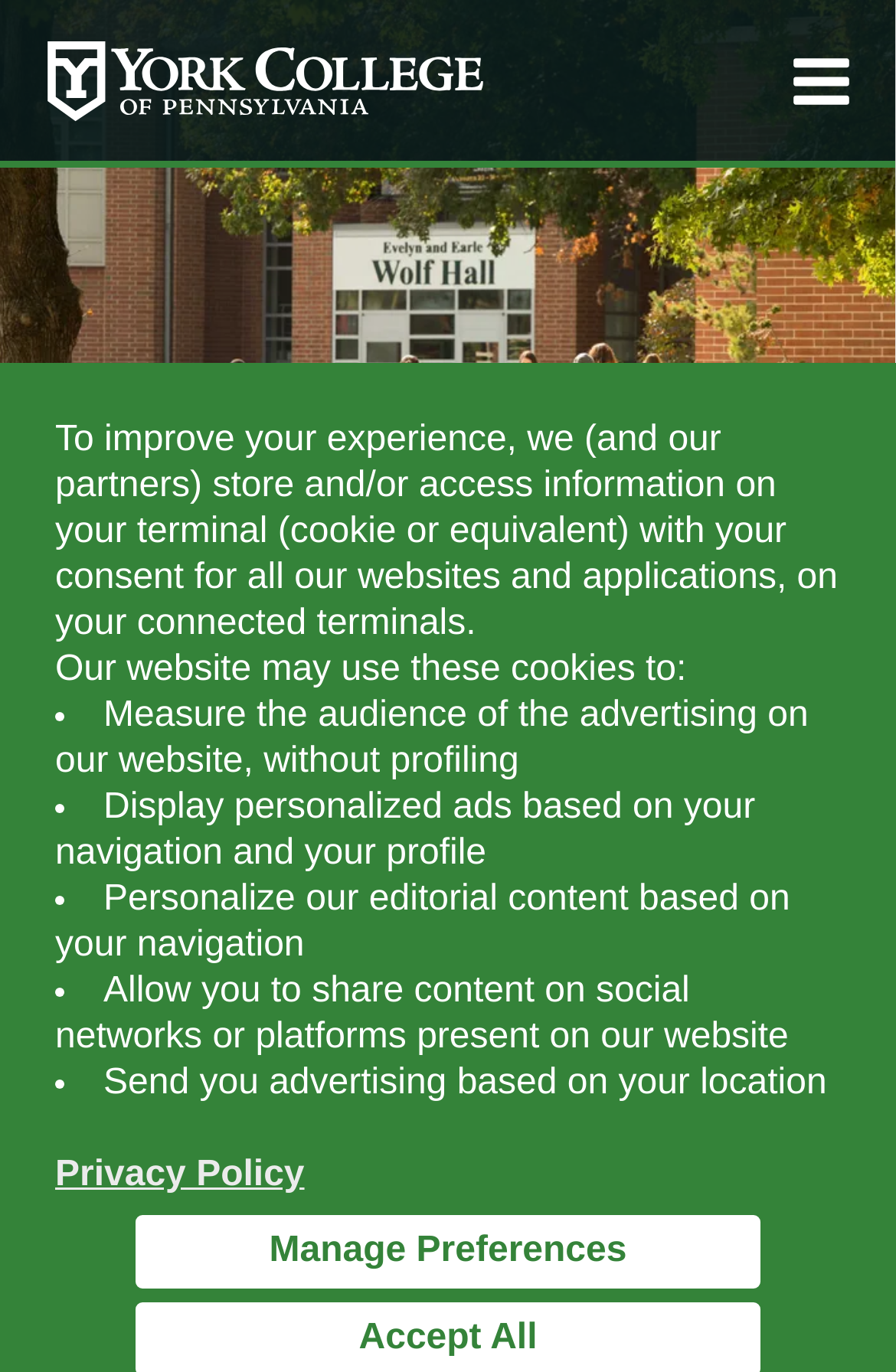Answer the question below in one word or phrase:
What is the text of the static text element below the 'GIVE TO YORK COLLEGE' heading?

YOU are vital to the York College experience.